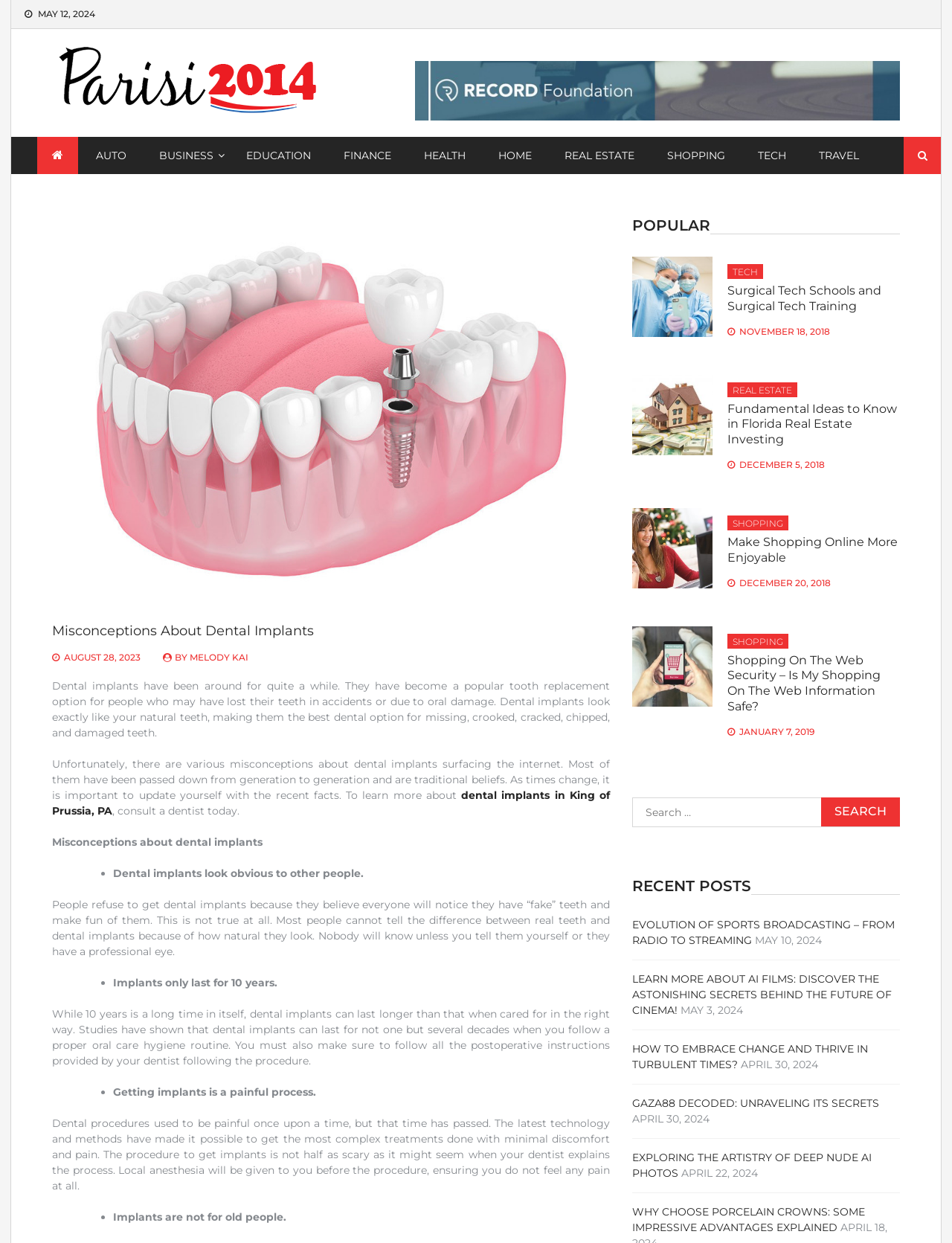What is the date of the latest article?
Kindly offer a detailed explanation using the data available in the image.

I found the date of the latest article by looking at the top of the webpage, where it says 'MAY 12, 2024' in a static text element.